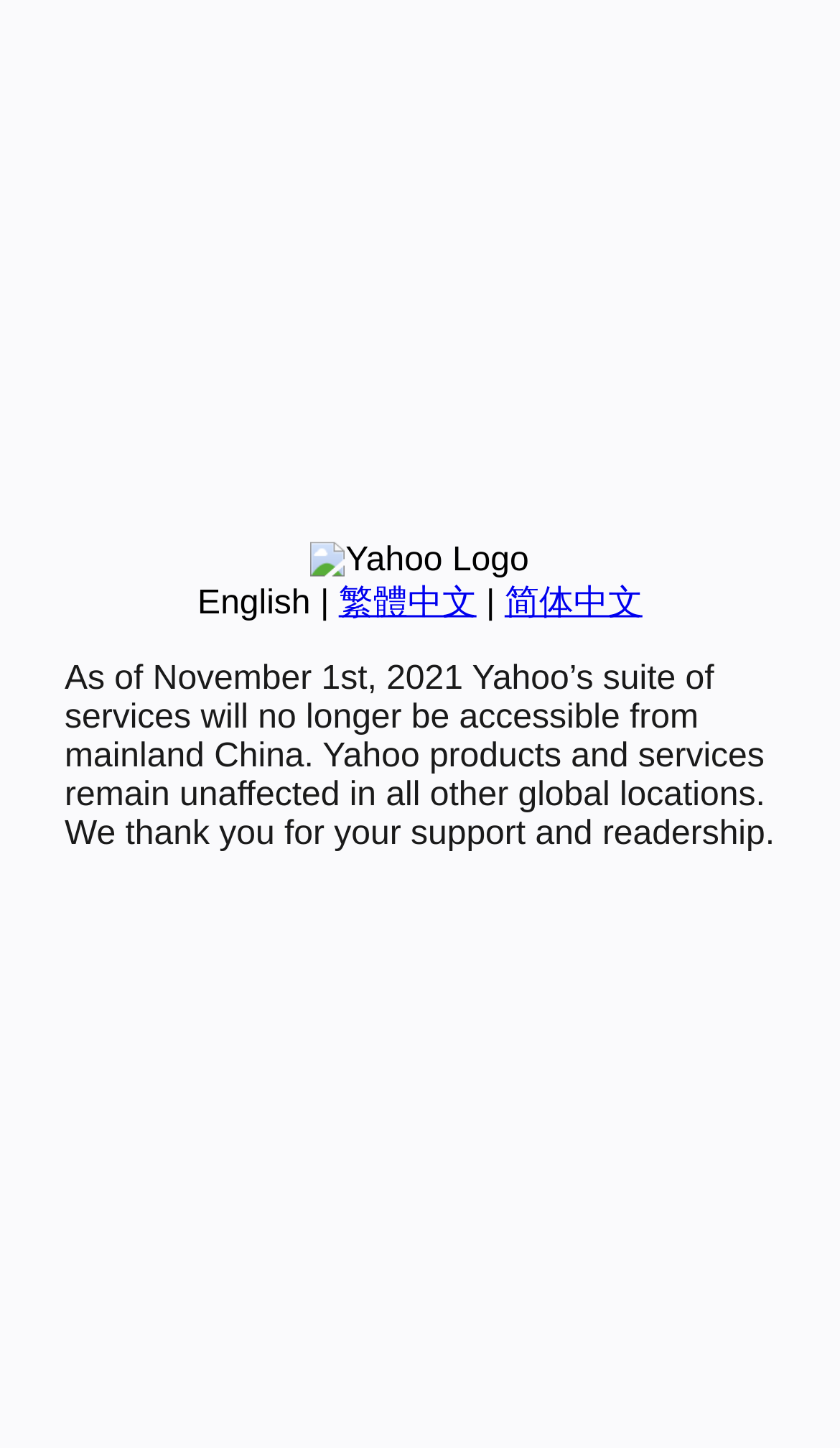Using the provided element description "English", determine the bounding box coordinates of the UI element.

[0.235, 0.404, 0.37, 0.429]